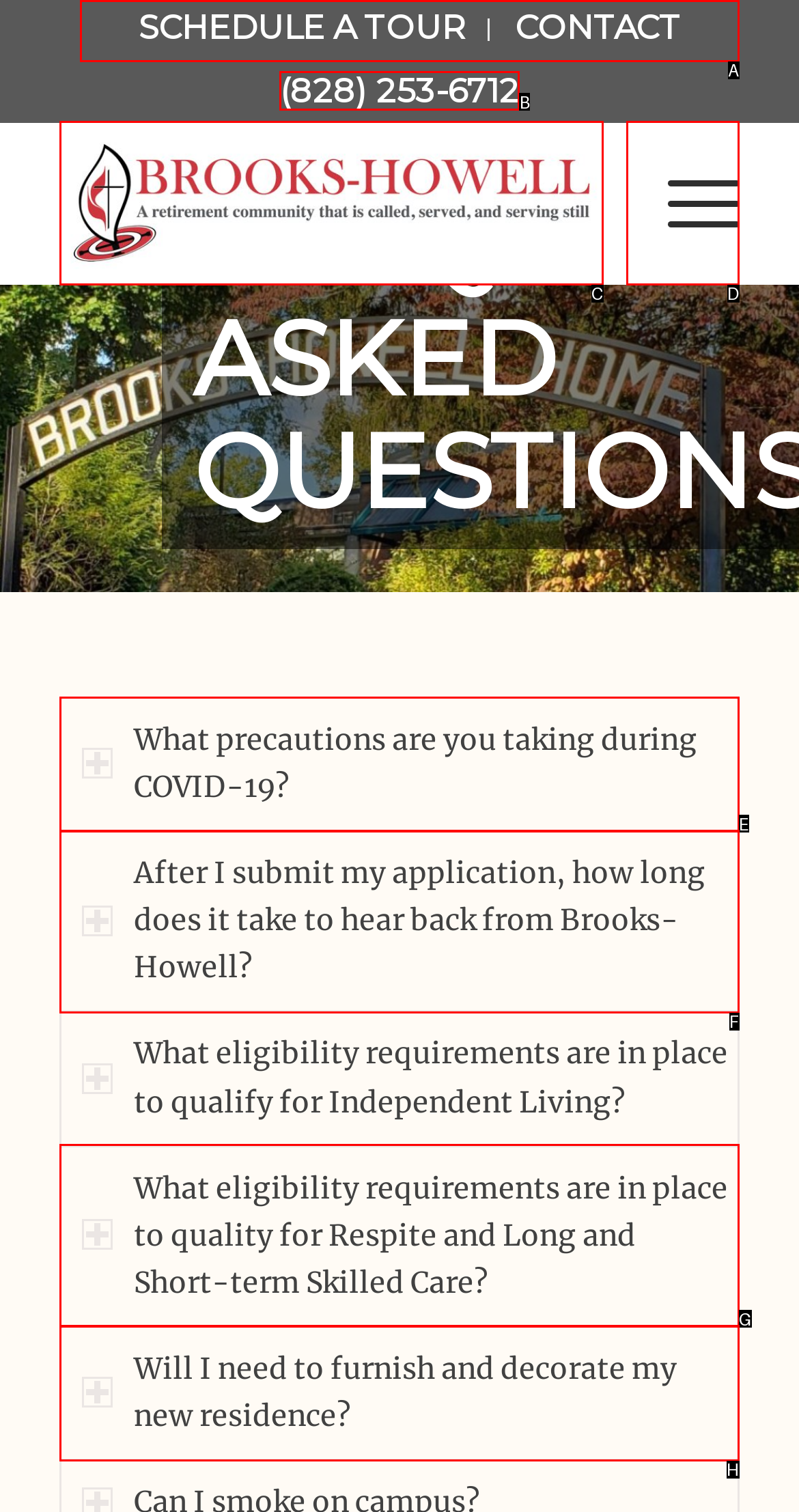Provide the letter of the HTML element that you need to click on to perform the task: Call (828) 253-6712.
Answer with the letter corresponding to the correct option.

B